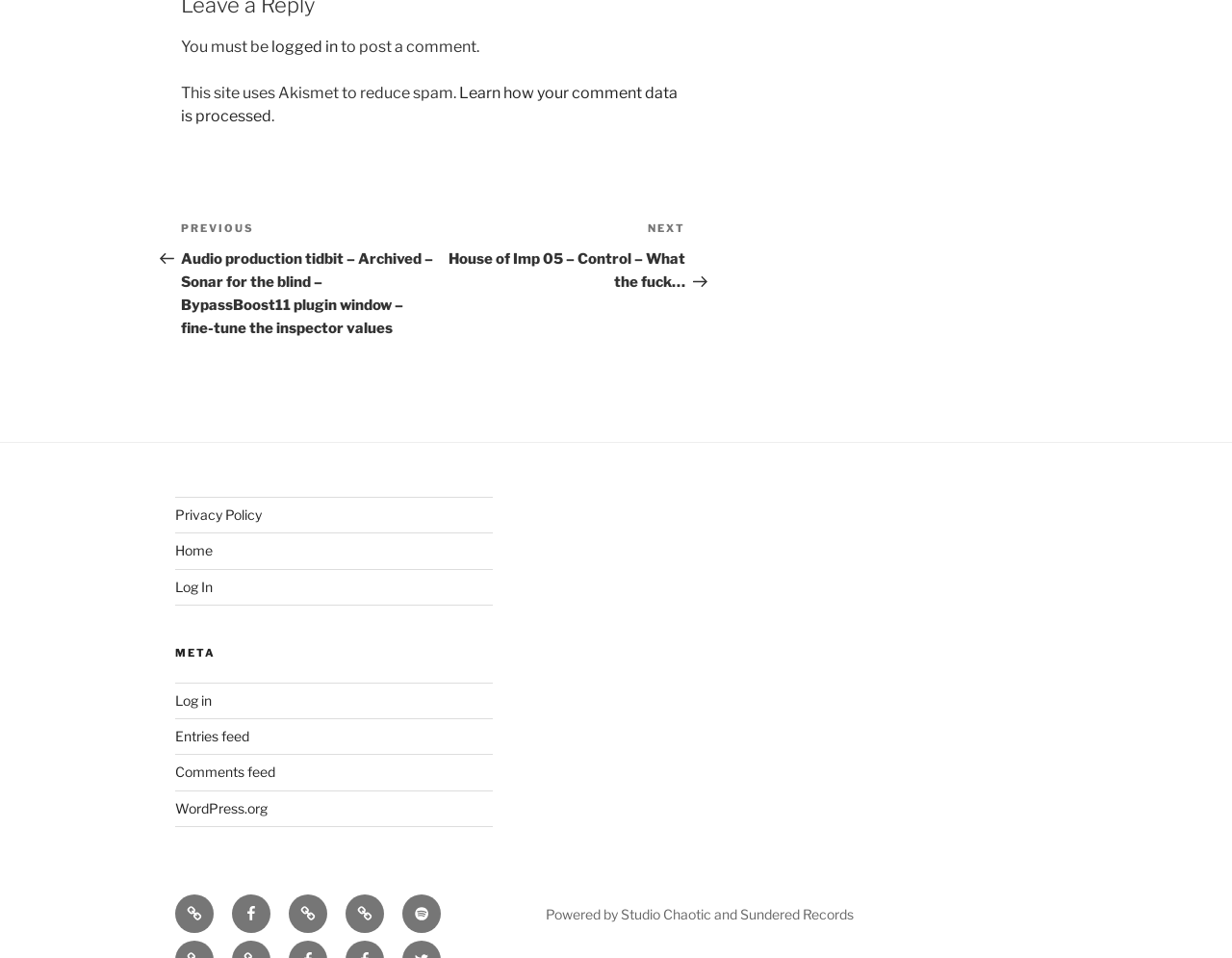Provide a one-word or short-phrase answer to the question:
How many social media links are there in the footer?

Five